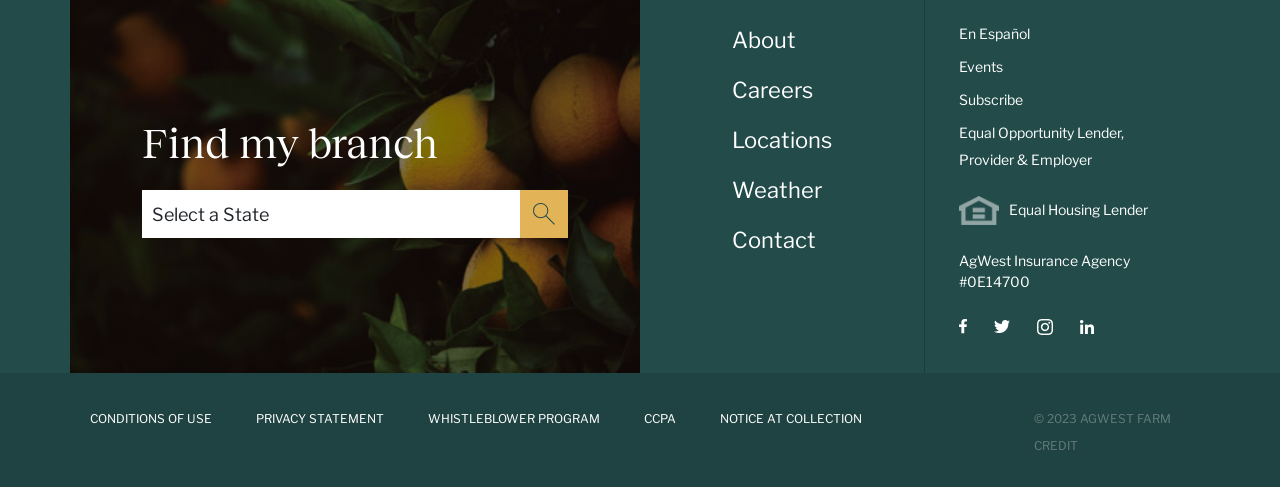How many links are available in the footer section?
Look at the screenshot and respond with a single word or phrase.

5